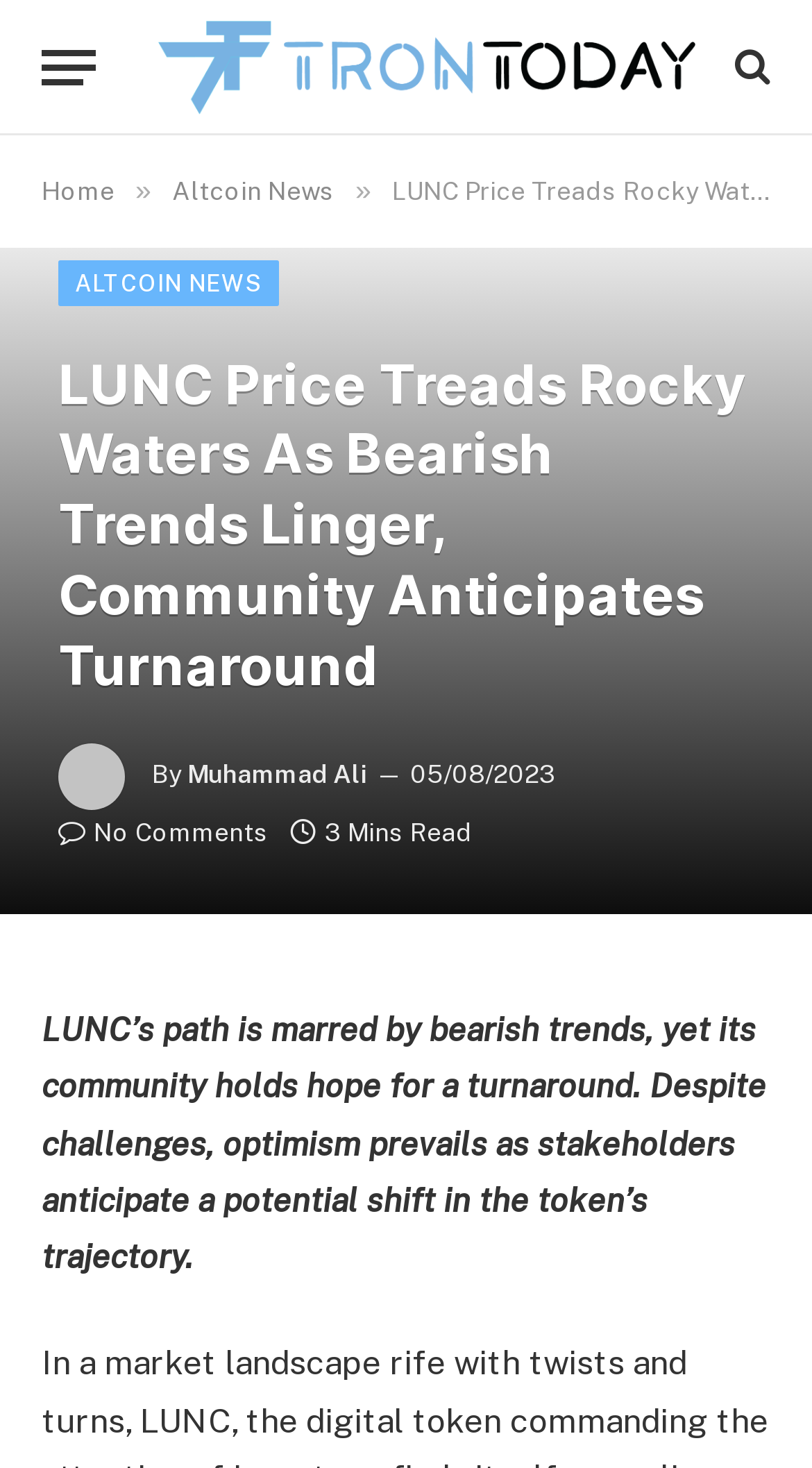How long does it take to read the article?
Using the image, give a concise answer in the form of a single word or short phrase.

3 Mins